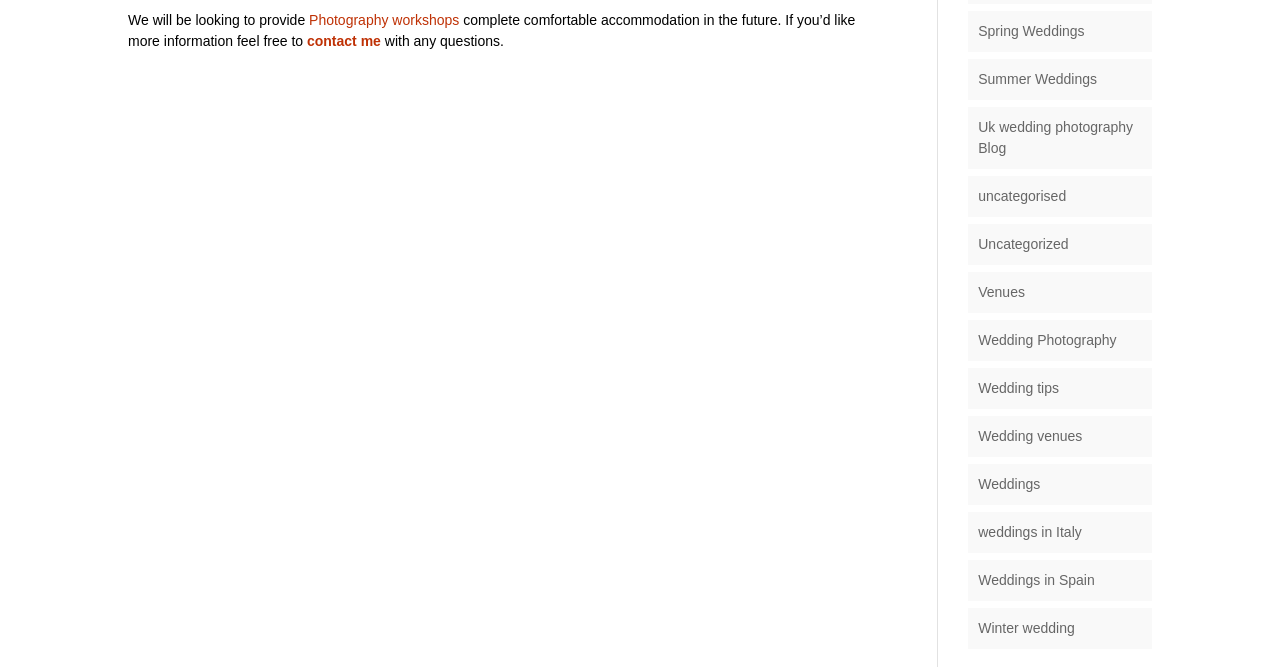How many seasons of weddings are mentioned on the webpage?
Using the image, give a concise answer in the form of a single word or short phrase.

4